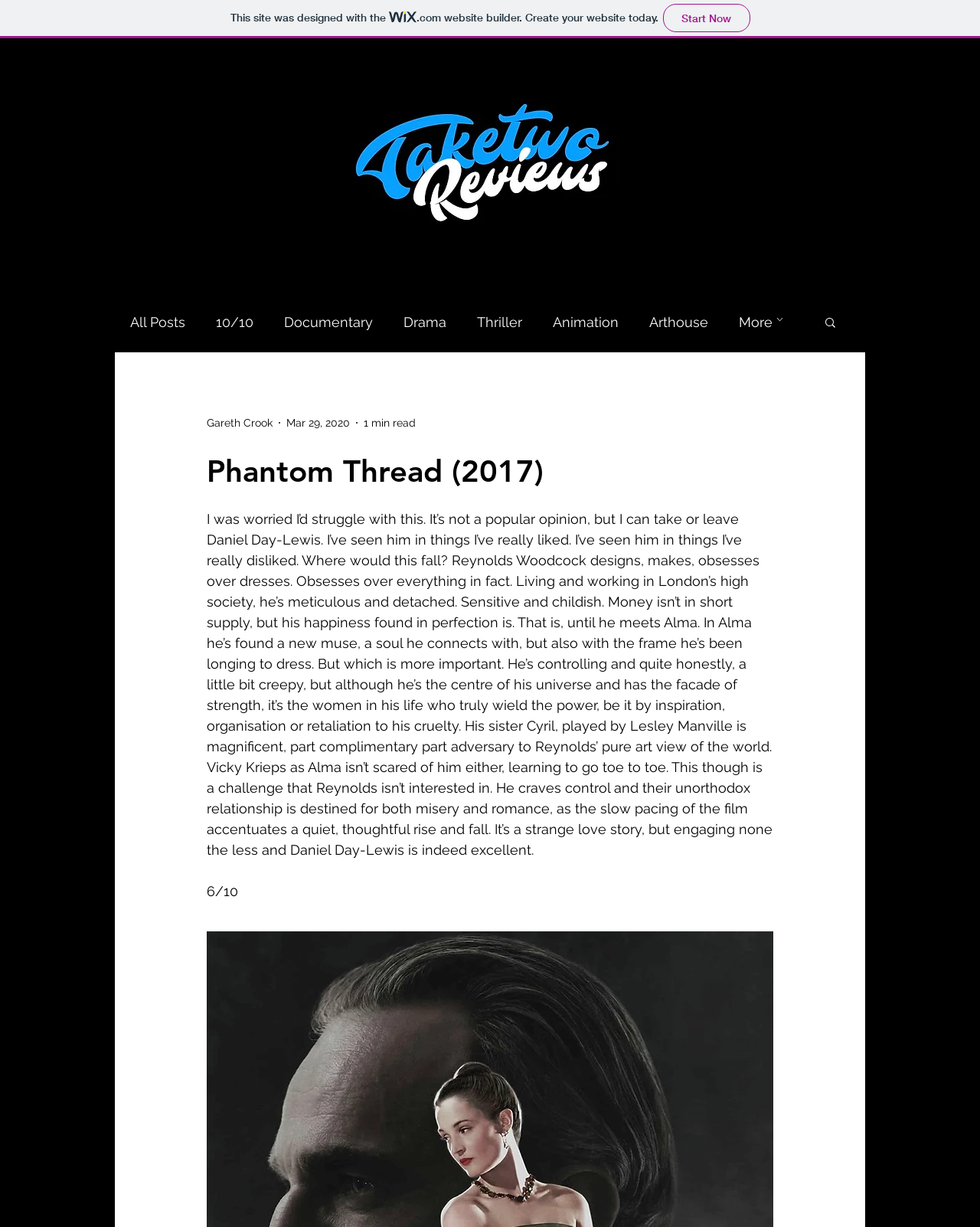Indicate the bounding box coordinates of the clickable region to achieve the following instruction: "View all posts."

[0.133, 0.256, 0.189, 0.269]